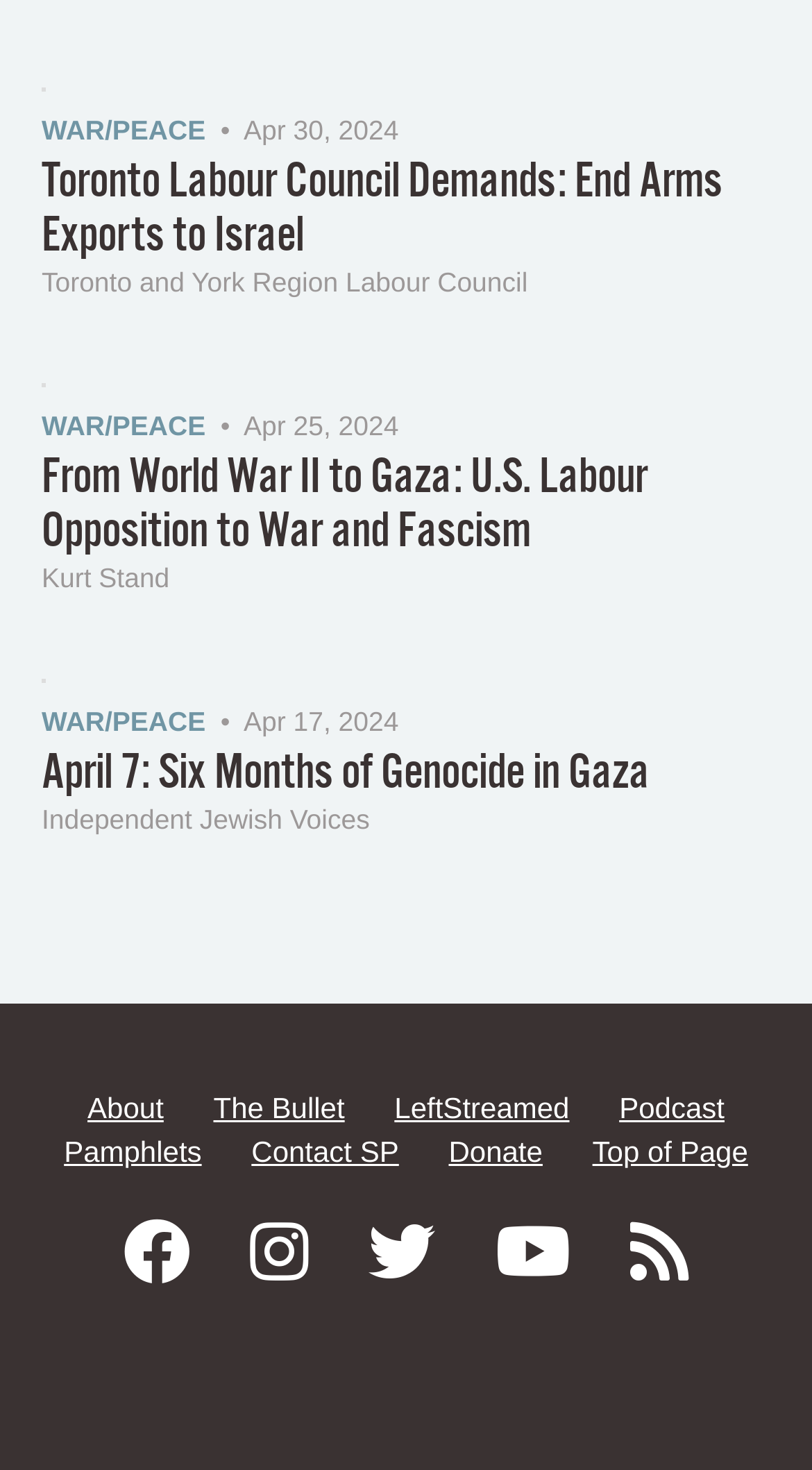Highlight the bounding box coordinates of the region I should click on to meet the following instruction: "call the school".

None